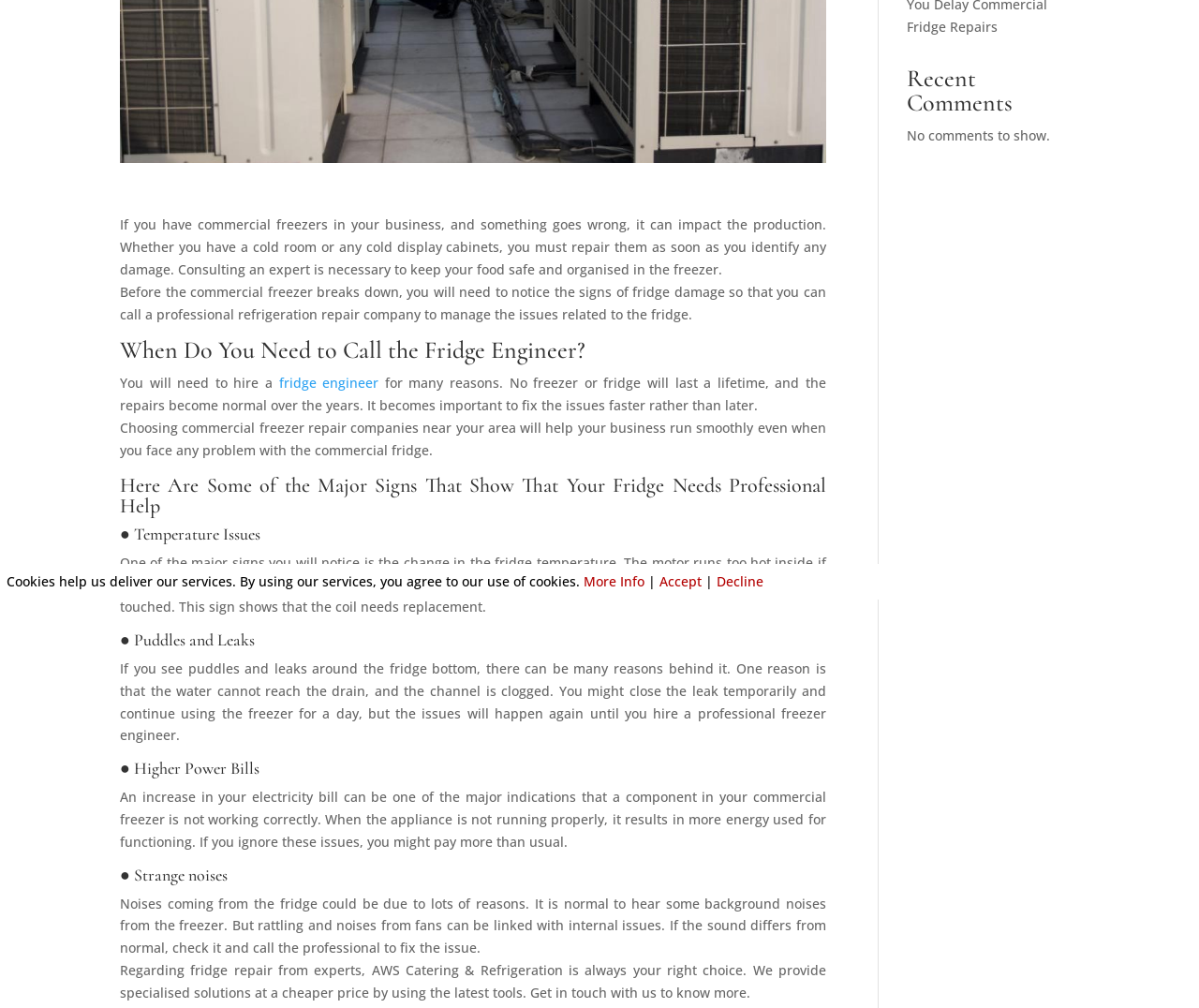For the given element description Accept, determine the bounding box coordinates of the UI element. The coordinates should follow the format (top-left x, top-left y, bottom-right x, bottom-right y) and be within the range of 0 to 1.

[0.55, 0.568, 0.585, 0.586]